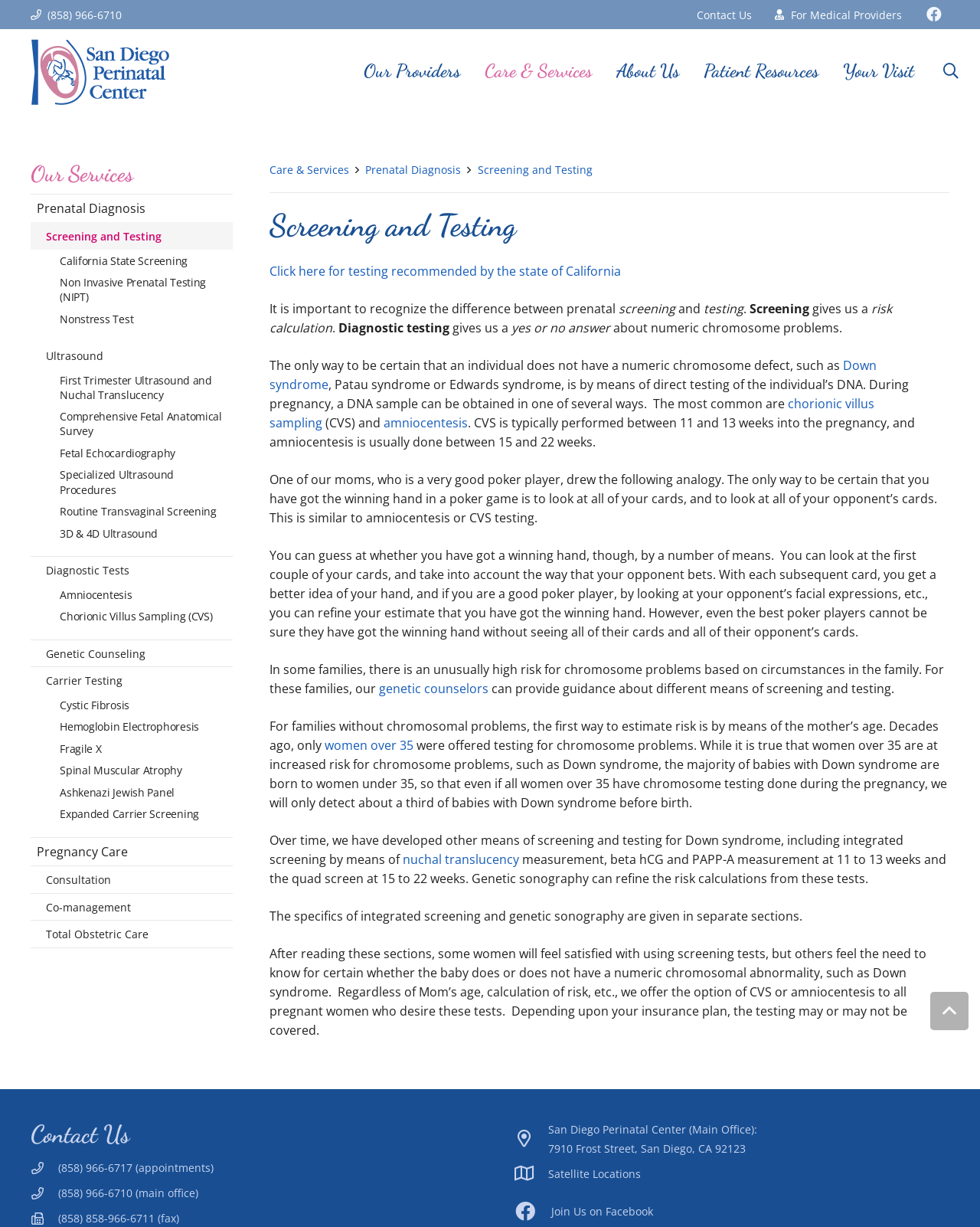Analyze and describe the webpage in a detailed narrative.

The webpage is about the San Diego Perinatal Center, specifically focusing on screening and testing services. At the top, there is a phone number "(858) 966-6710" and a row of links, including "Contact Us", "For Medical Providers", and others. Below this, there is a main section with a heading "Our Services" and a list of links to various services, such as "Prenatal Diagnosis", "Screening and Testing", "Ultrasound", and more.

To the right of the main section, there is a column with links to other pages, including "Our Providers", "Care & Services", "About Us", and others. At the bottom of this column, there is a search bar and a link to "Close".

The main content of the page is divided into sections, with headings such as "Screening and Testing" and "Pregnancy Care". The text explains the differences between screening and testing, and how they are used to detect chromosome problems during pregnancy. There are also links to specific tests, such as "Chorionic Villus Sampling (CVS)" and "Amniocentesis".

Throughout the page, there are several paragraphs of text that provide more detailed information about the services offered by the San Diego Perinatal Center. The text is informative and includes analogies, such as a comparison between testing for chromosome problems and playing poker, to help explain complex concepts.